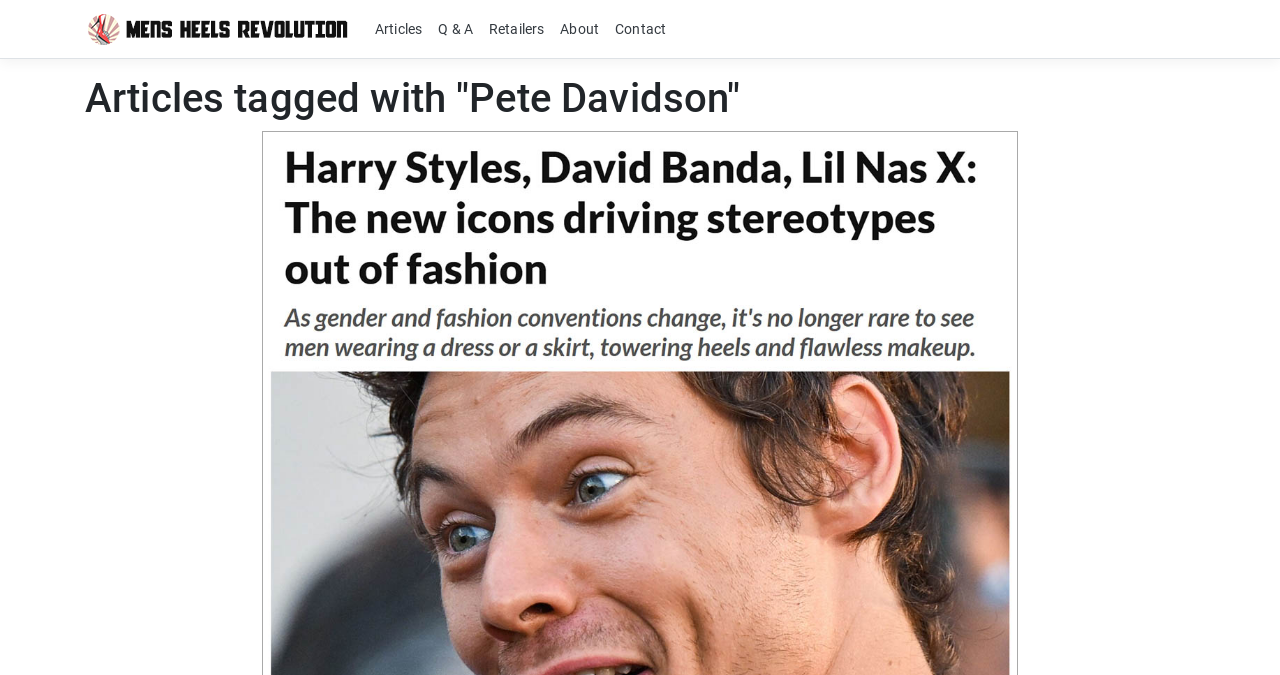Provide the bounding box coordinates for the UI element described in this sentence: "Retailers". The coordinates should be four float values between 0 and 1, i.e., [left, top, right, bottom].

[0.376, 0.016, 0.431, 0.071]